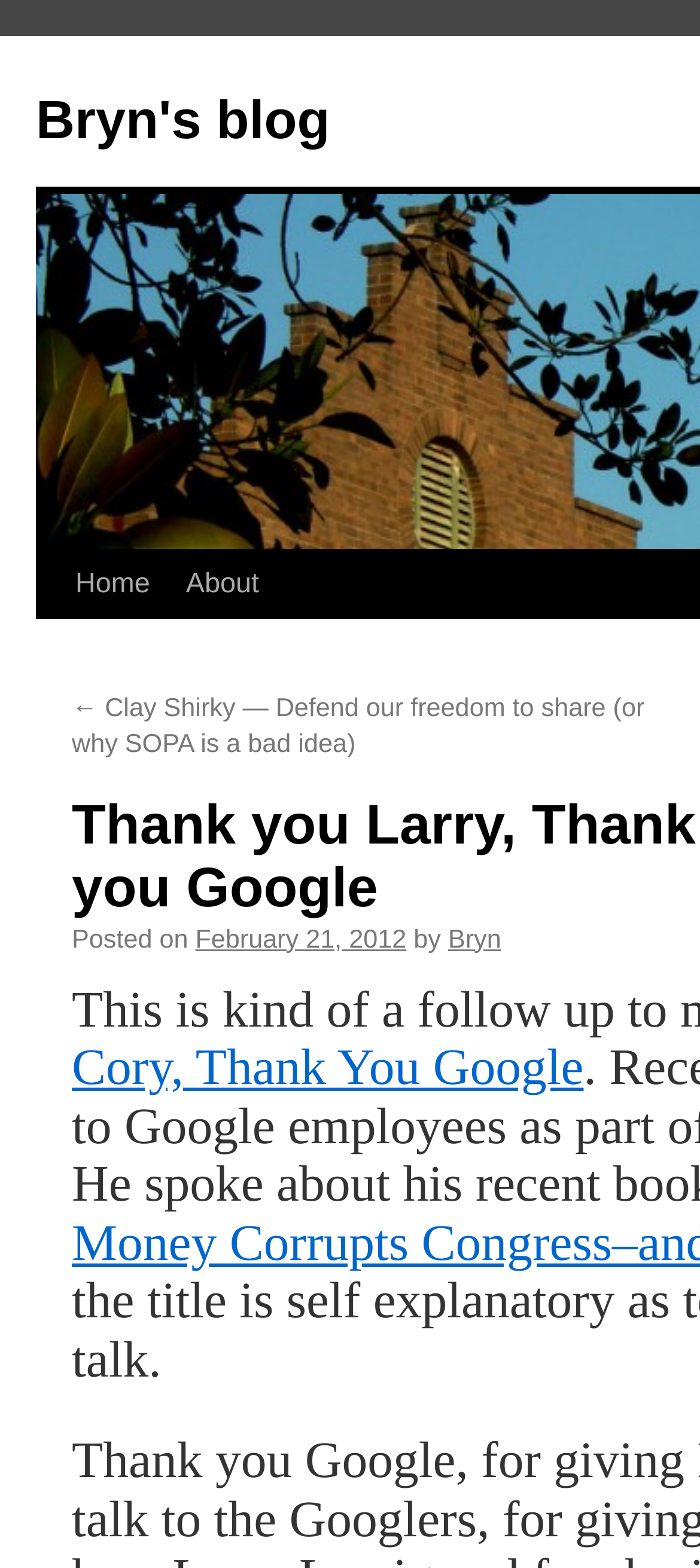Examine the screenshot and answer the question in as much detail as possible: What is the name of the blog?

I determined the name of the blog by looking at the link element with the text 'Bryn's blog' at the top of the page, which suggests that it is the title of the blog.